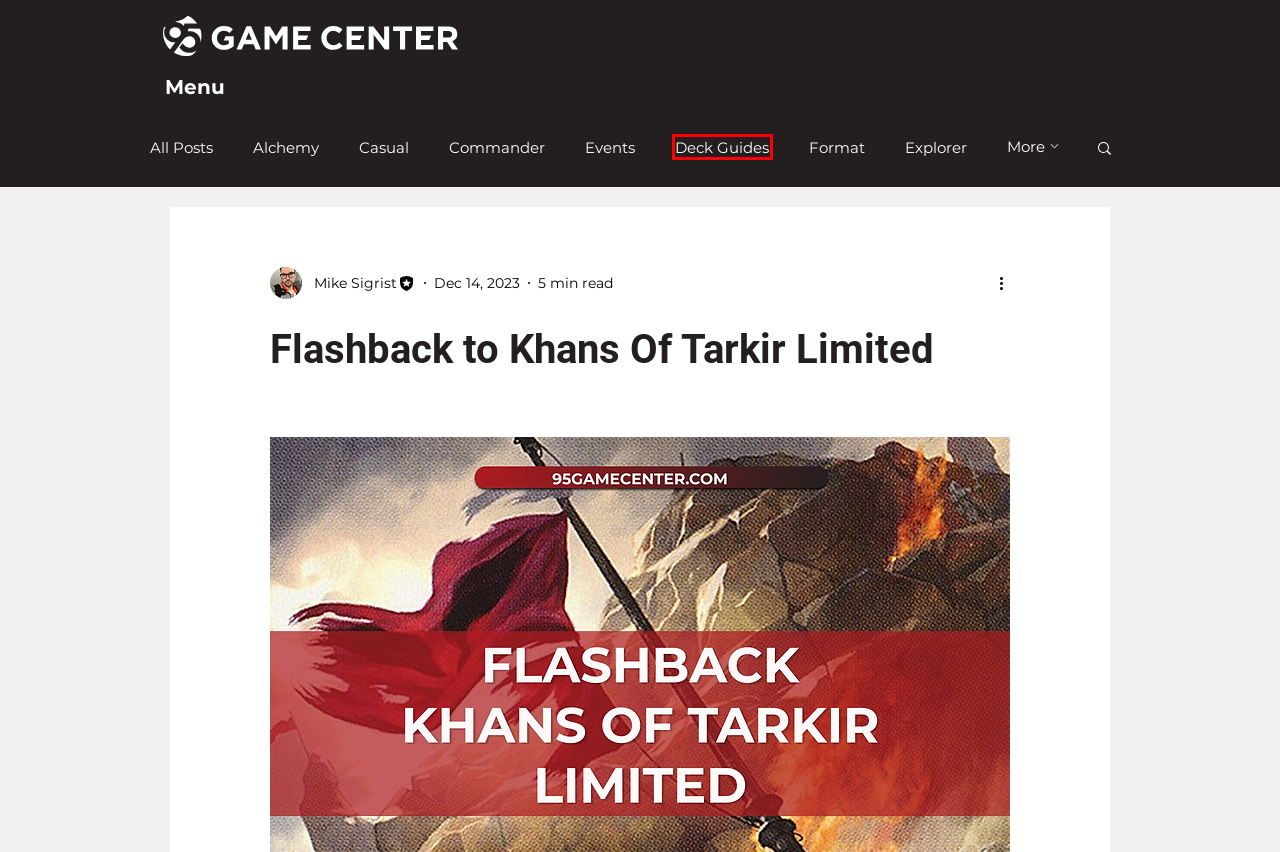A screenshot of a webpage is given, marked with a red bounding box around a UI element. Please select the most appropriate webpage description that fits the new page after clicking the highlighted element. Here are the candidates:
A. Explorer
B. Commander
C. Casual
D. Events
E. Articles | 95 Game Center
F. Deck Guides
G. Alchemy
H. Format

F